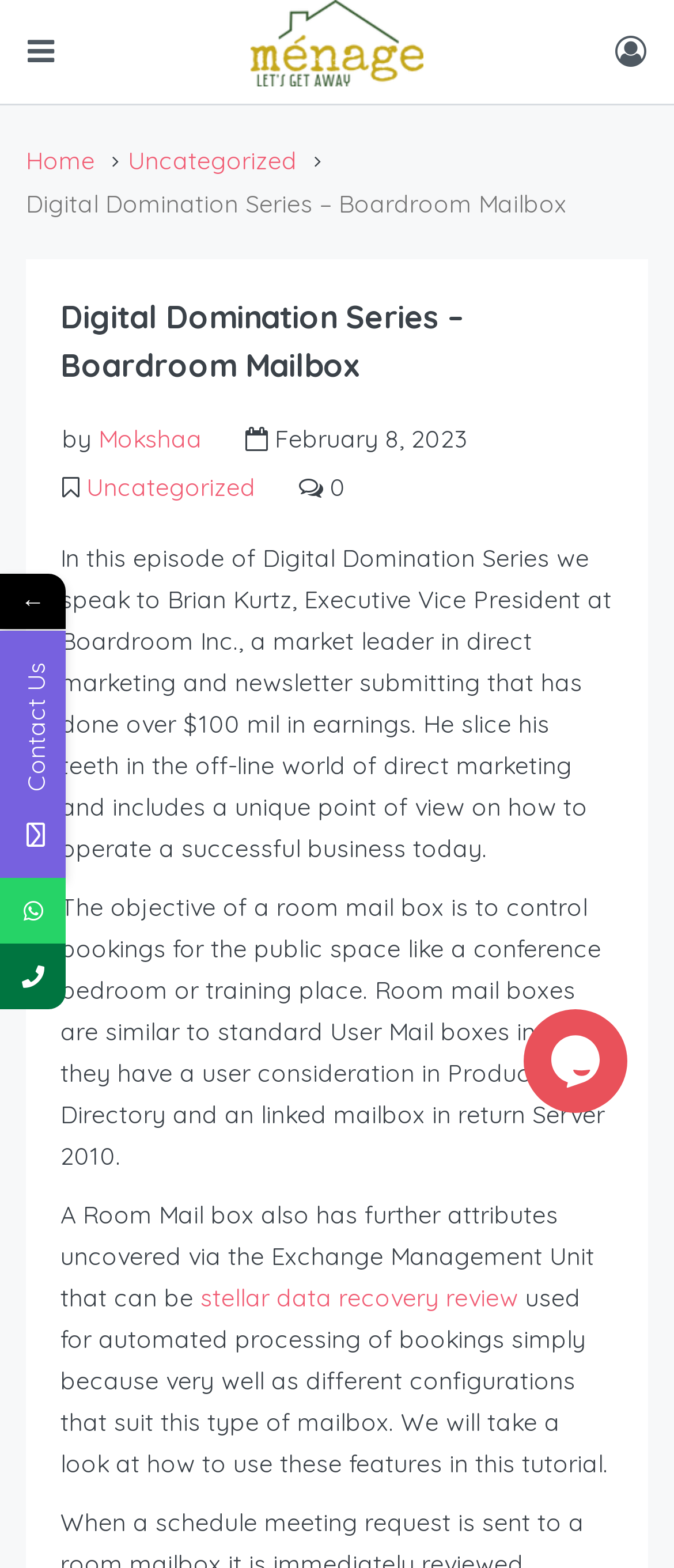Reply to the question with a single word or phrase:
How many links are in the top navigation bar?

3